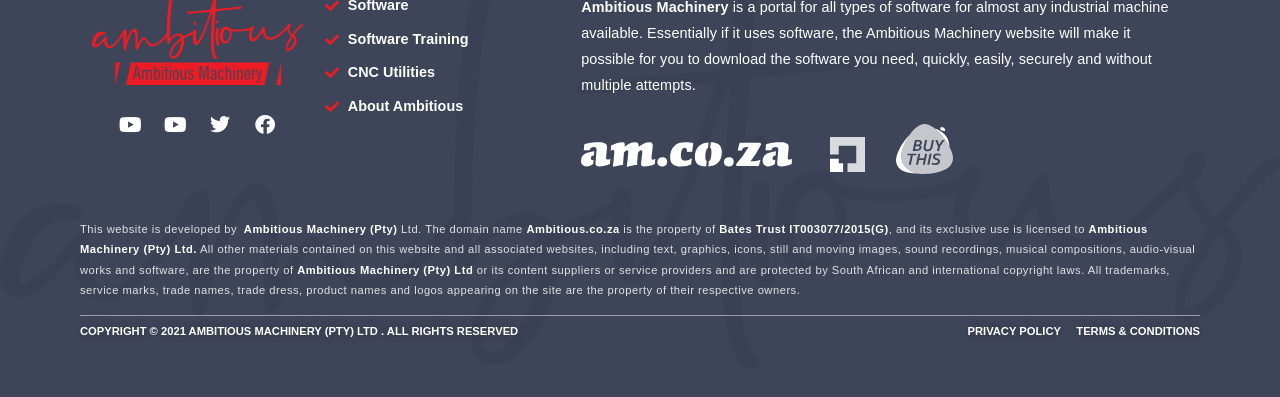Please find and report the bounding box coordinates of the element to click in order to perform the following action: "Go to Software Training". The coordinates should be expressed as four float numbers between 0 and 1, in the format [left, top, right, bottom].

[0.254, 0.072, 0.438, 0.127]